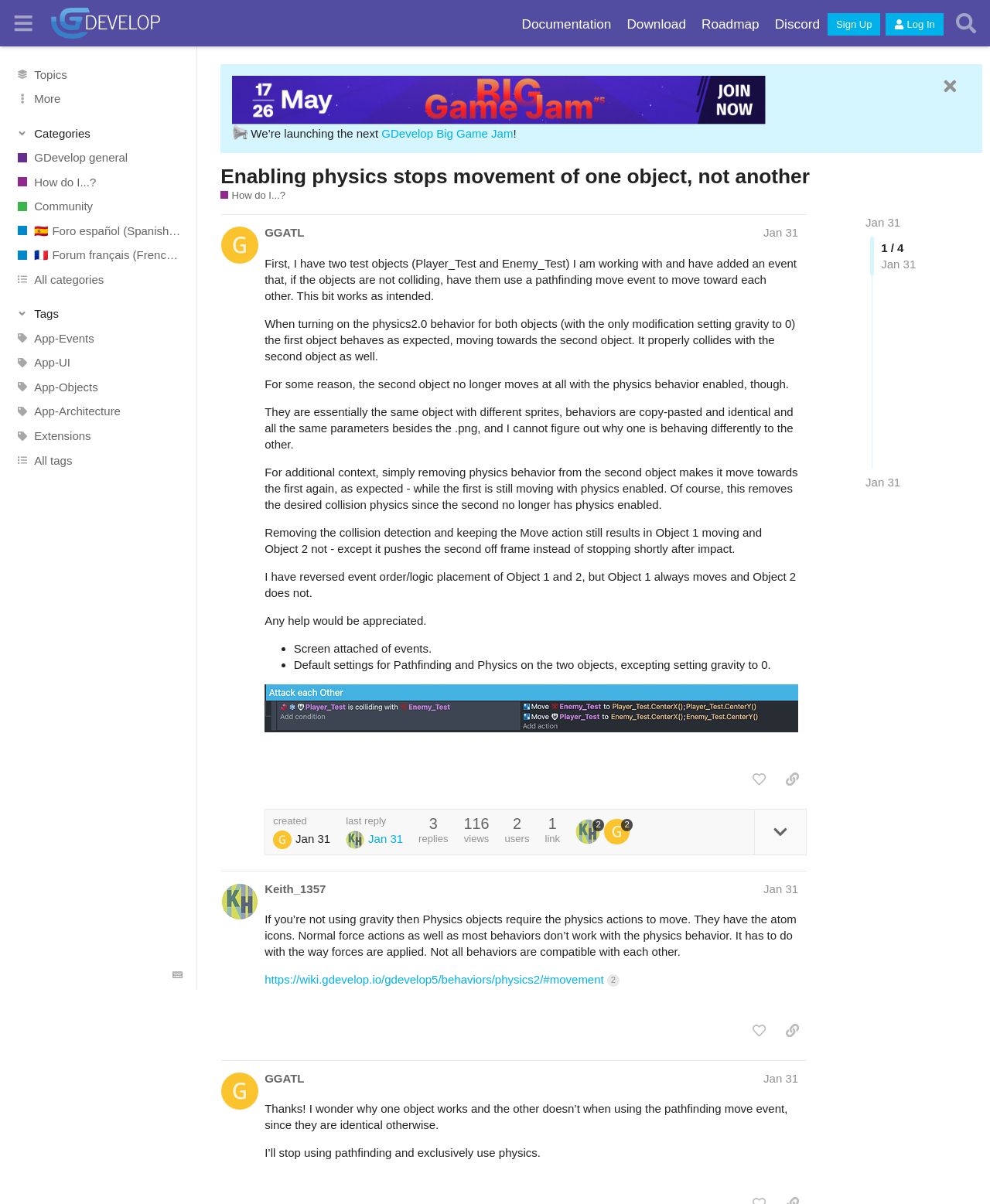Determine the bounding box coordinates for the UI element matching this description: "GDevelop general".

[0.0, 0.121, 0.199, 0.141]